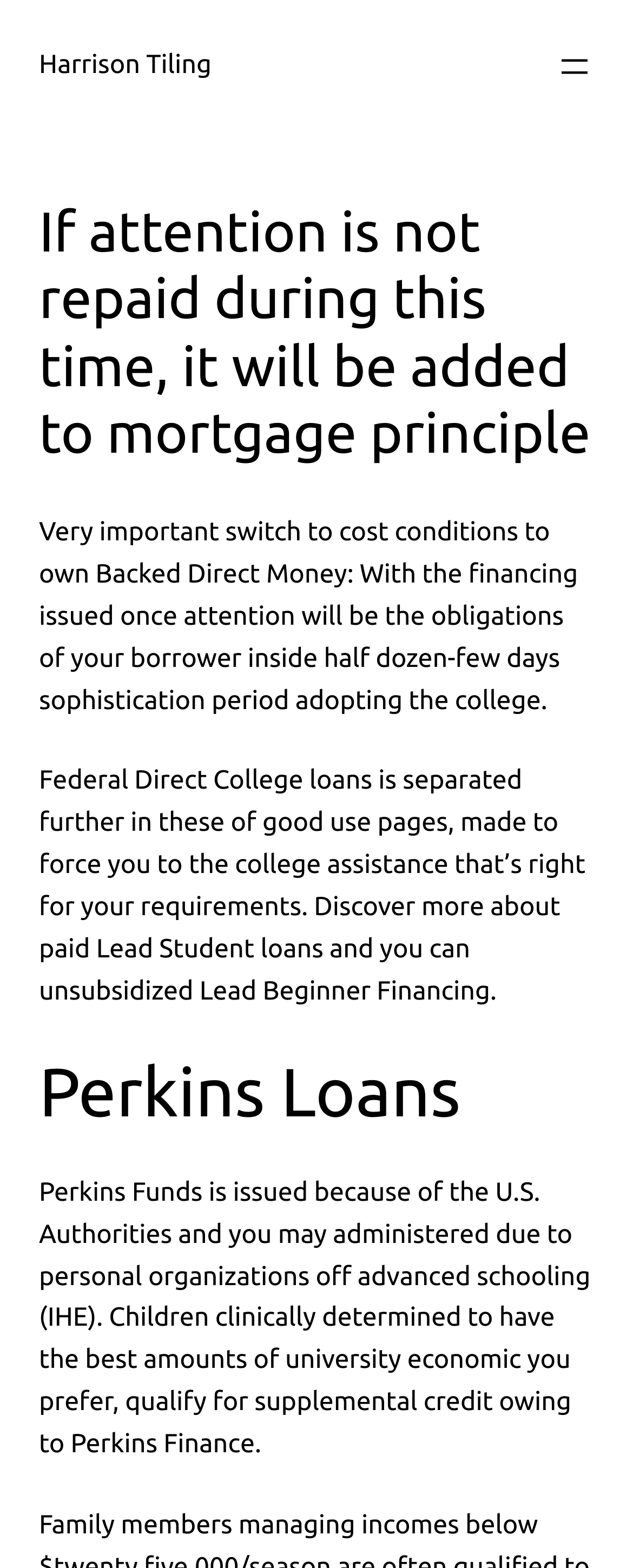What is the purpose of Federal Direct College loans?
Using the visual information from the image, give a one-word or short-phrase answer.

College assistance